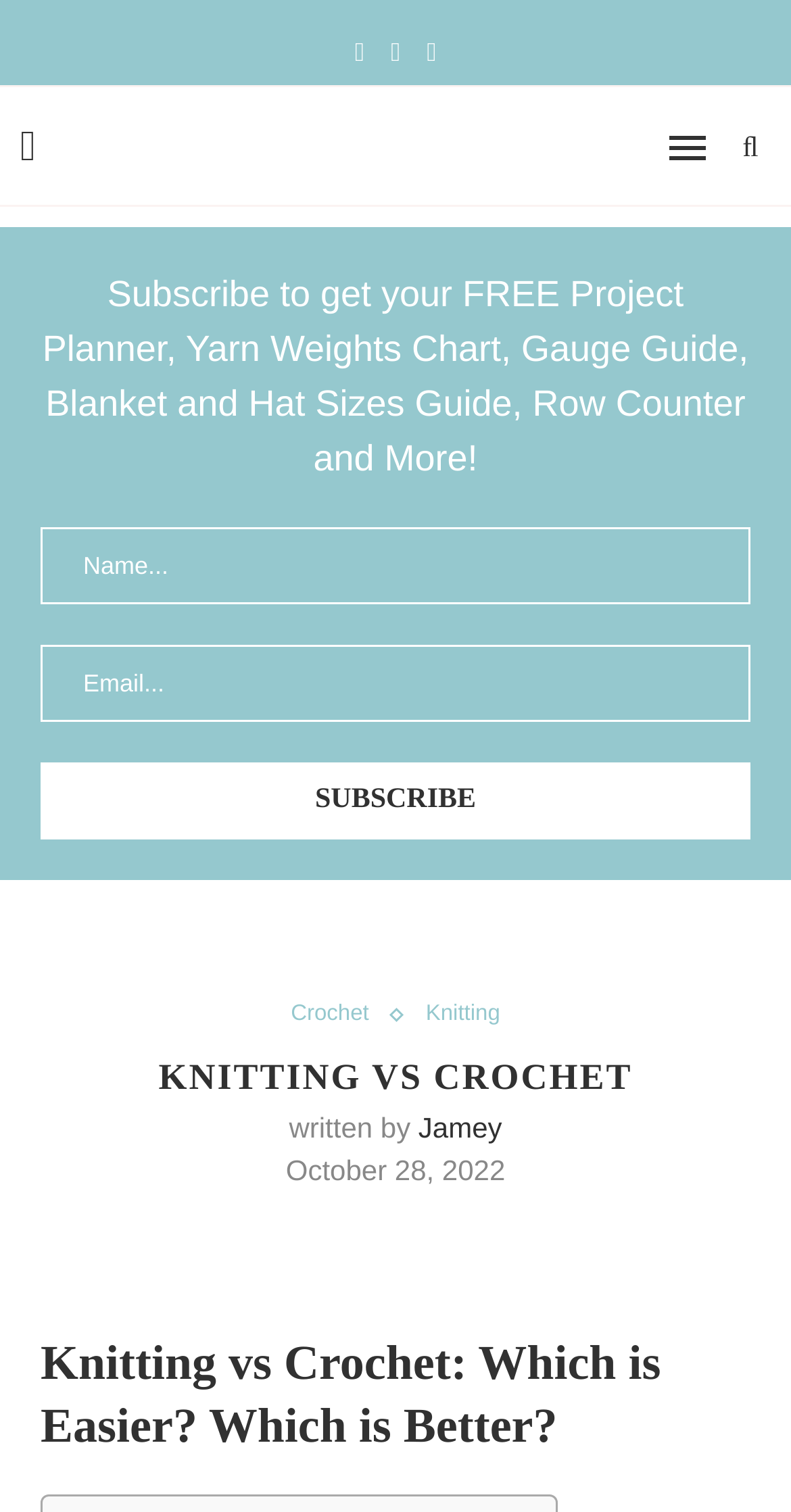Please find and provide the title of the webpage.

KNITTING VS CROCHET